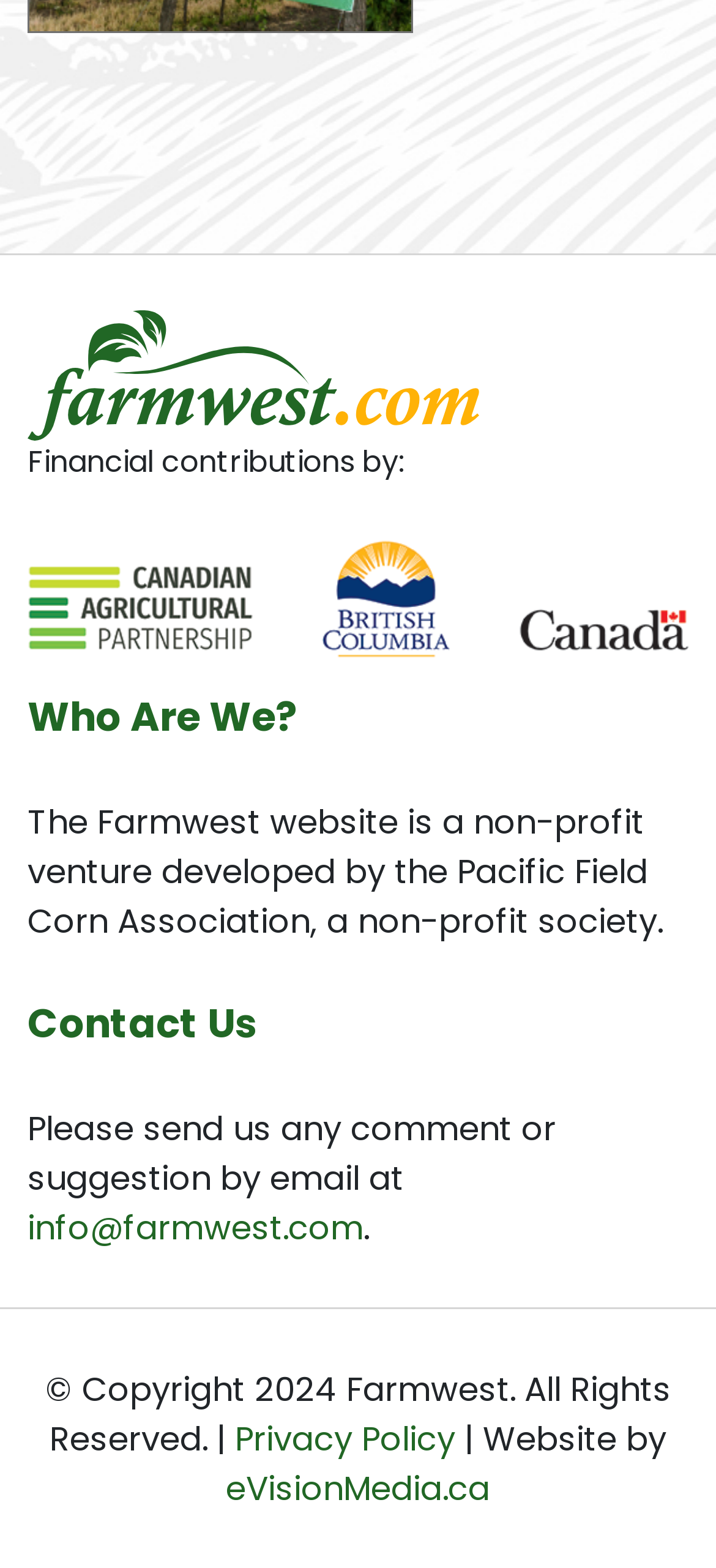Please study the image and answer the question comprehensively:
What is the email address to send comments or suggestions?

From the link element 'info@farmwest.com', we can see that this is the email address to send comments or suggestions as mentioned in the StaticText element 'Please send us any comment or suggestion by email at'.